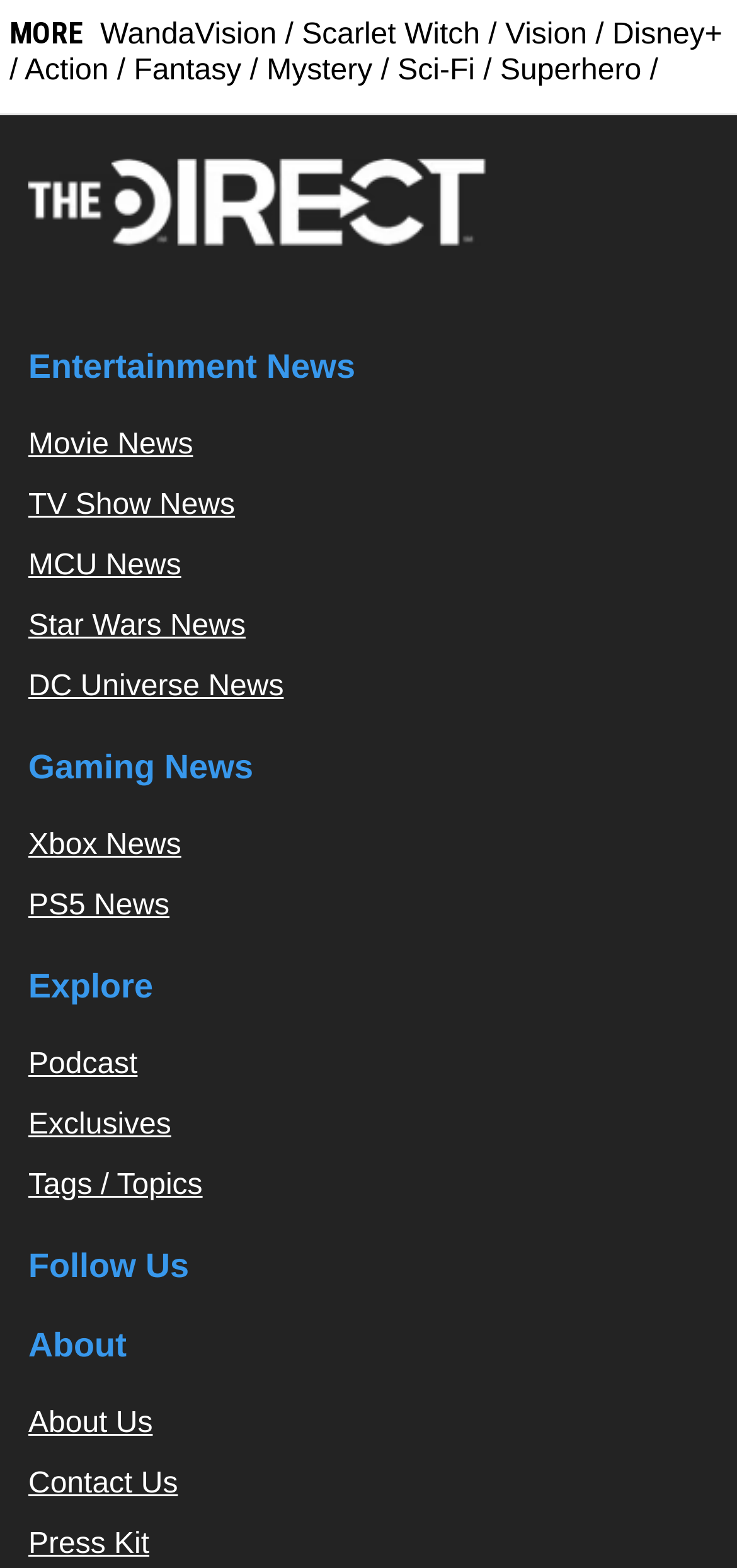Please specify the bounding box coordinates of the clickable section necessary to execute the following command: "Visit The Direct".

[0.038, 0.141, 0.662, 0.162]